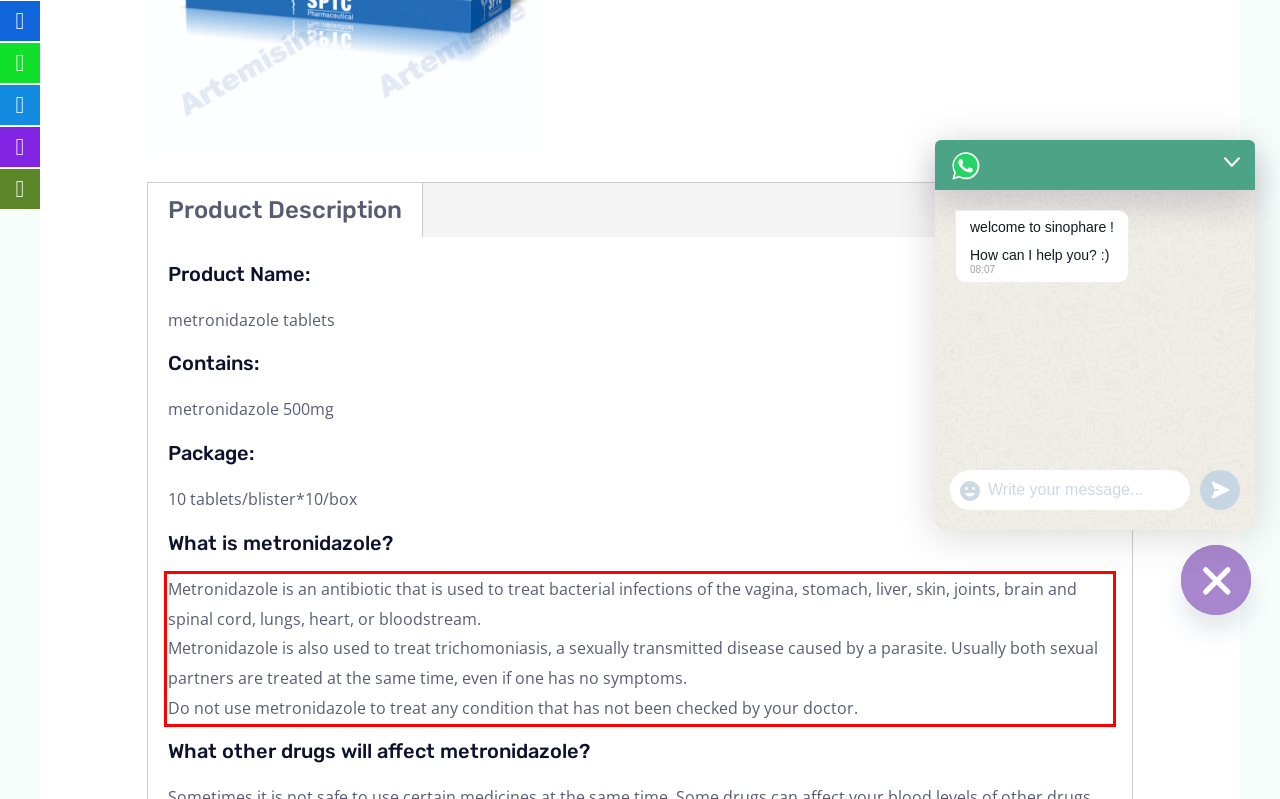In the screenshot of the webpage, find the red bounding box and perform OCR to obtain the text content restricted within this red bounding box.

Metronidazole is an antibiotic that is used to treat bacterial infections of the vagina, stomach, liver, skin, joints, brain and spinal cord, lungs, heart, or bloodstream. Metronidazole is also used to treat trichomoniasis, a sexually transmitted disease caused by a parasite. Usually both sexual partners are treated at the same time, even if one has no symptoms. Do not use metronidazole to treat any condition that has not been checked by your doctor.